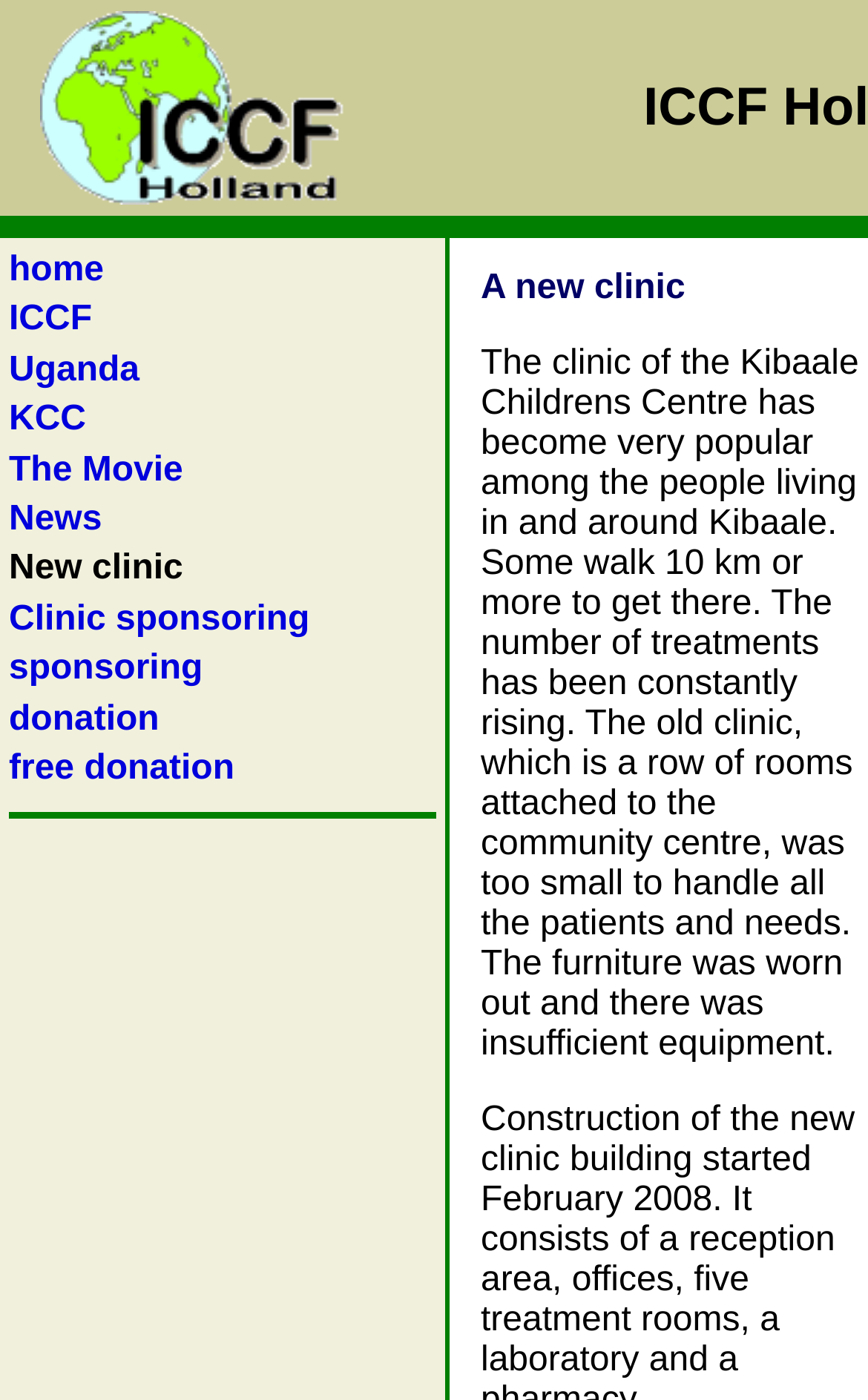Provide your answer in one word or a succinct phrase for the question: 
What is the purpose of the clinic?

Sponsoring and donation